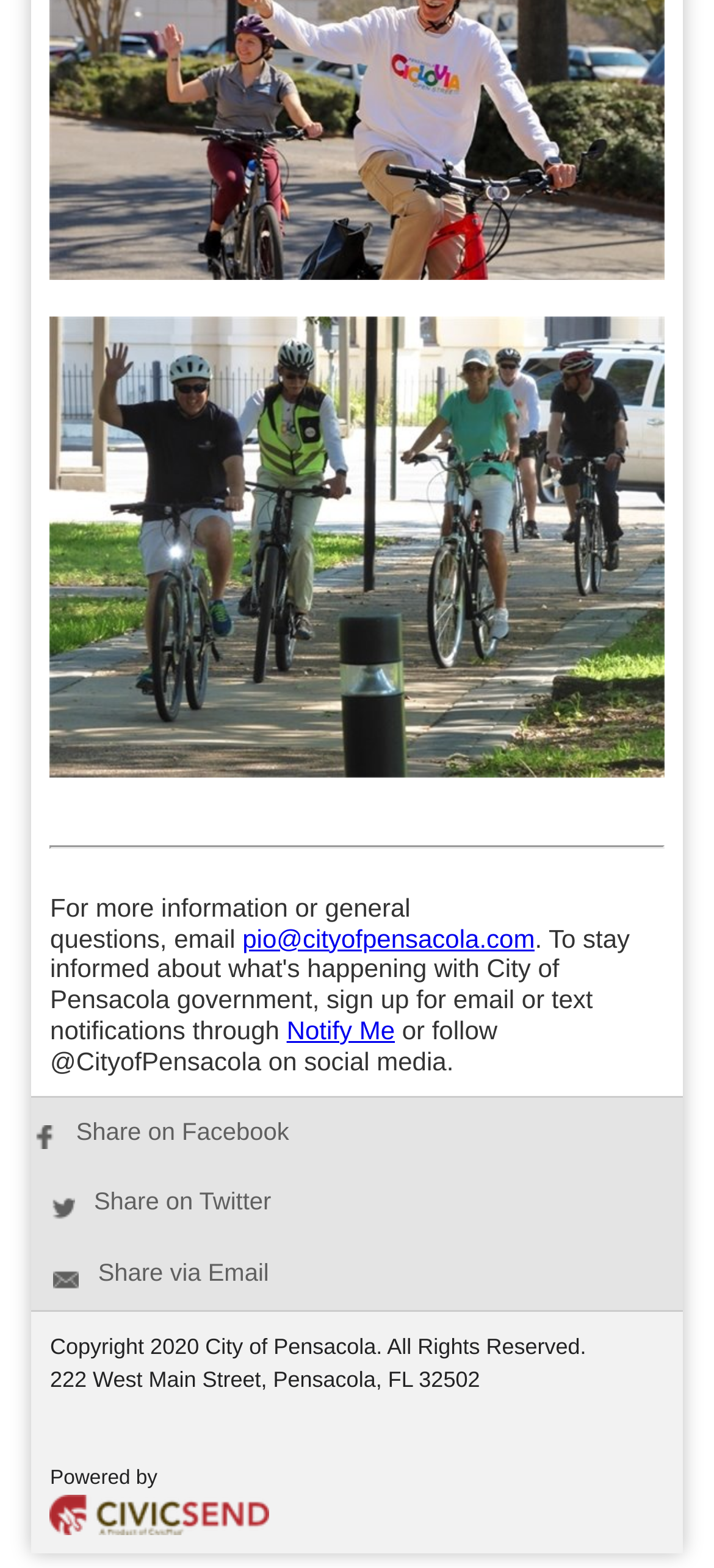Calculate the bounding box coordinates of the UI element given the description: "Share on Twitter".

[0.071, 0.758, 0.38, 0.775]